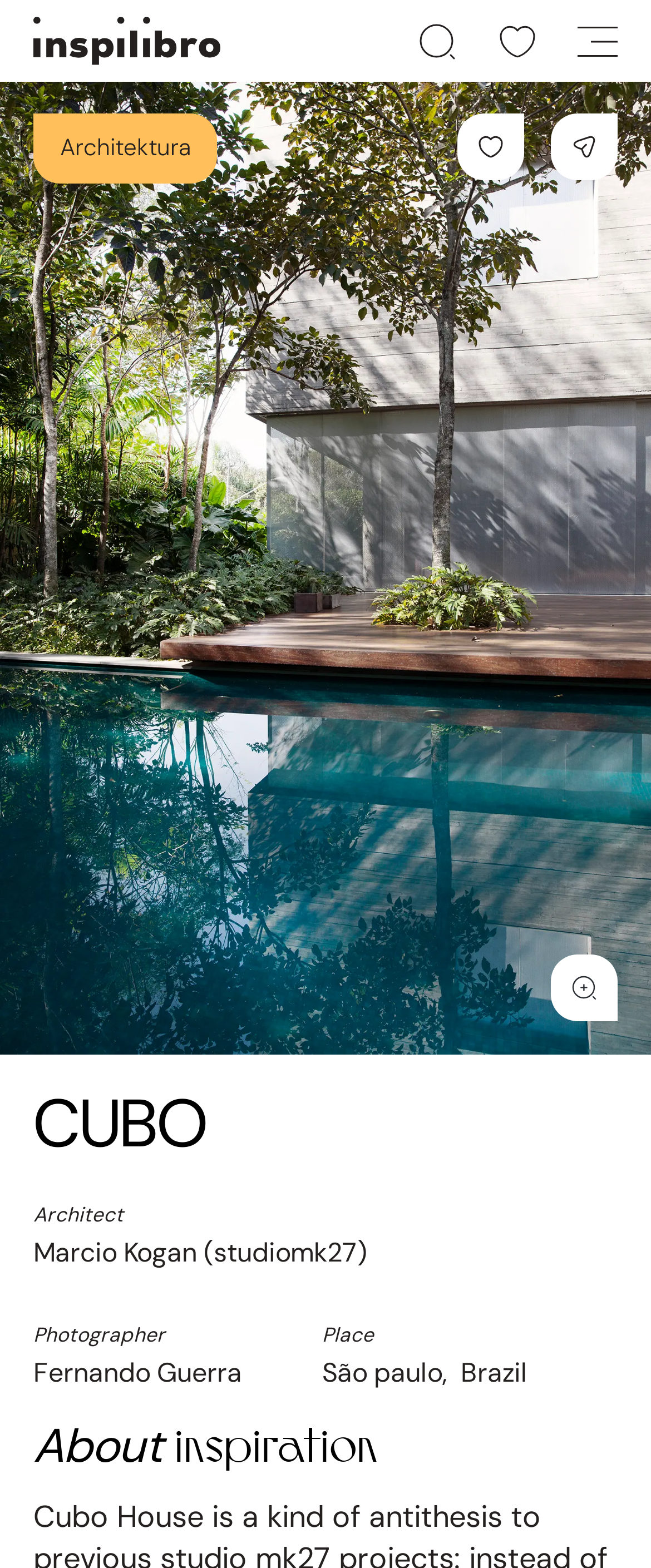Provide the bounding box coordinates of the UI element that matches the description: "policy".

None